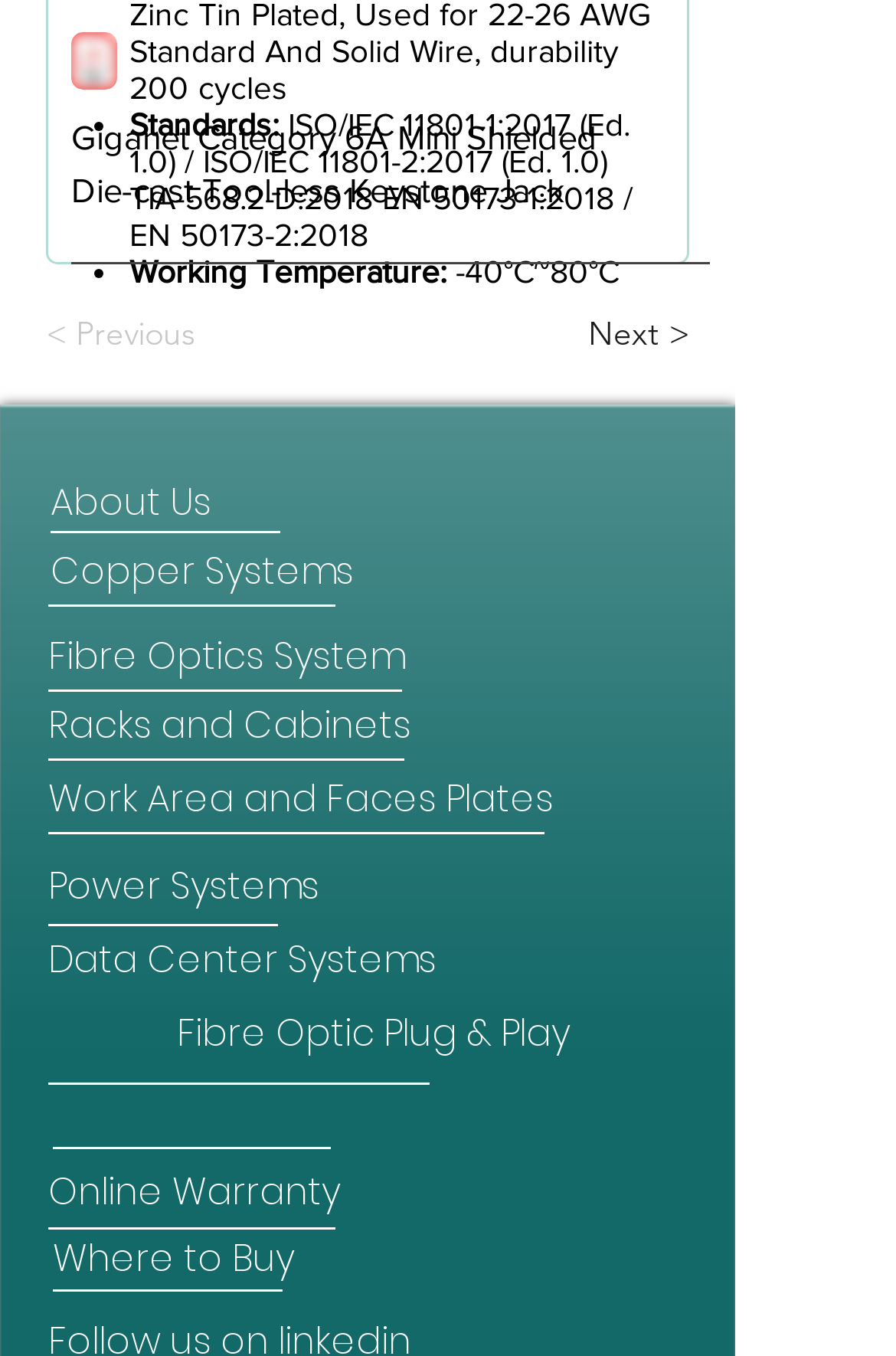Using the given element description, provide the bounding box coordinates (top-left x, top-left y, bottom-right x, bottom-right y) for the corresponding UI element in the screenshot: Fibre Optic Plug & Play

[0.197, 0.744, 0.636, 0.781]